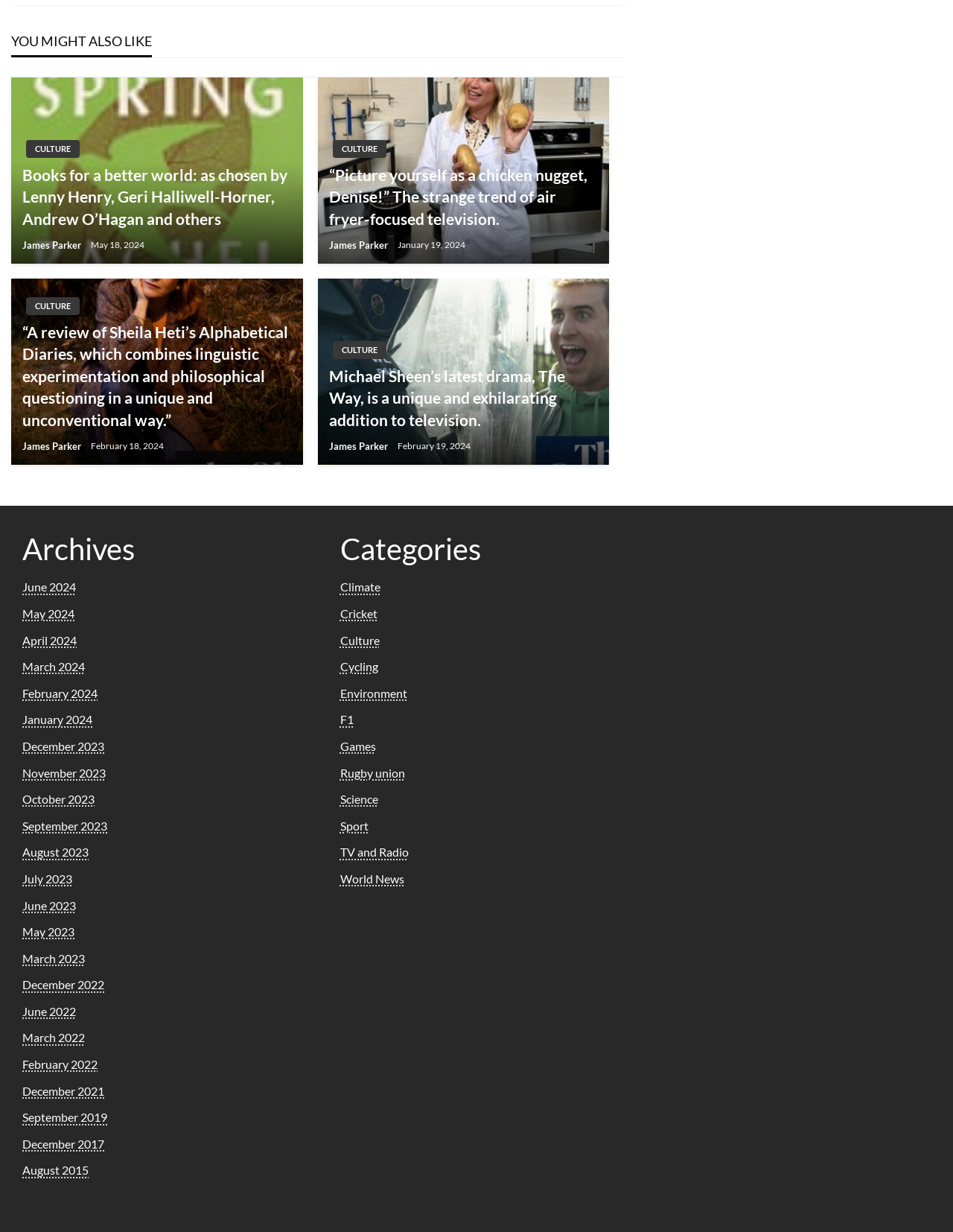When was the article '“Picture yourself as a chicken nugget, Denise!” The strange trend of air fryer-focused television.' published?
Answer the question based on the image using a single word or a brief phrase.

January 19, 2024